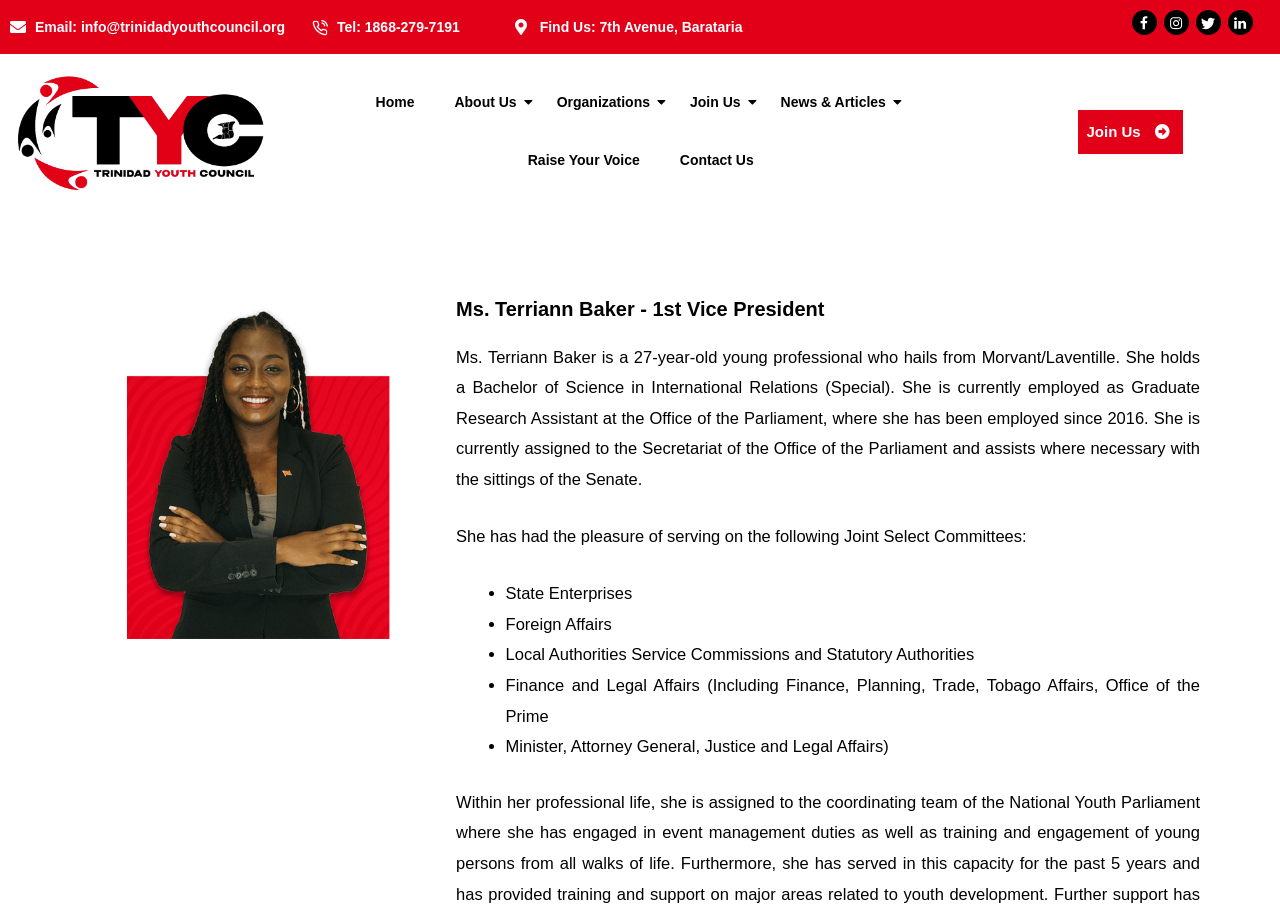Locate the bounding box coordinates of the region to be clicked to comply with the following instruction: "Click the Home link". The coordinates must be four float numbers between 0 and 1, in the form [left, top, right, bottom].

[0.286, 0.081, 0.332, 0.146]